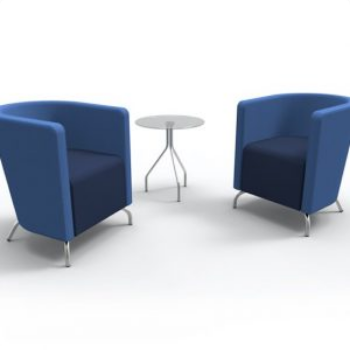Elaborate on the image with a comprehensive description.

This image showcases the **Thomas Office Tub Chair**, designed for comfort and style in office environments. The two vibrant blue tub chairs feature a sleek design with rounded backs and supportive armrests, complemented by dark blue seating cushions. Positioned between them is a modern, minimalist table with a silver finish, creating an inviting and collaborative space. Perfect for both casual meetings and relaxed breaks, this seating arrangement enhances any contemporary workspace, combining aesthetic appeal with ergonomic design.